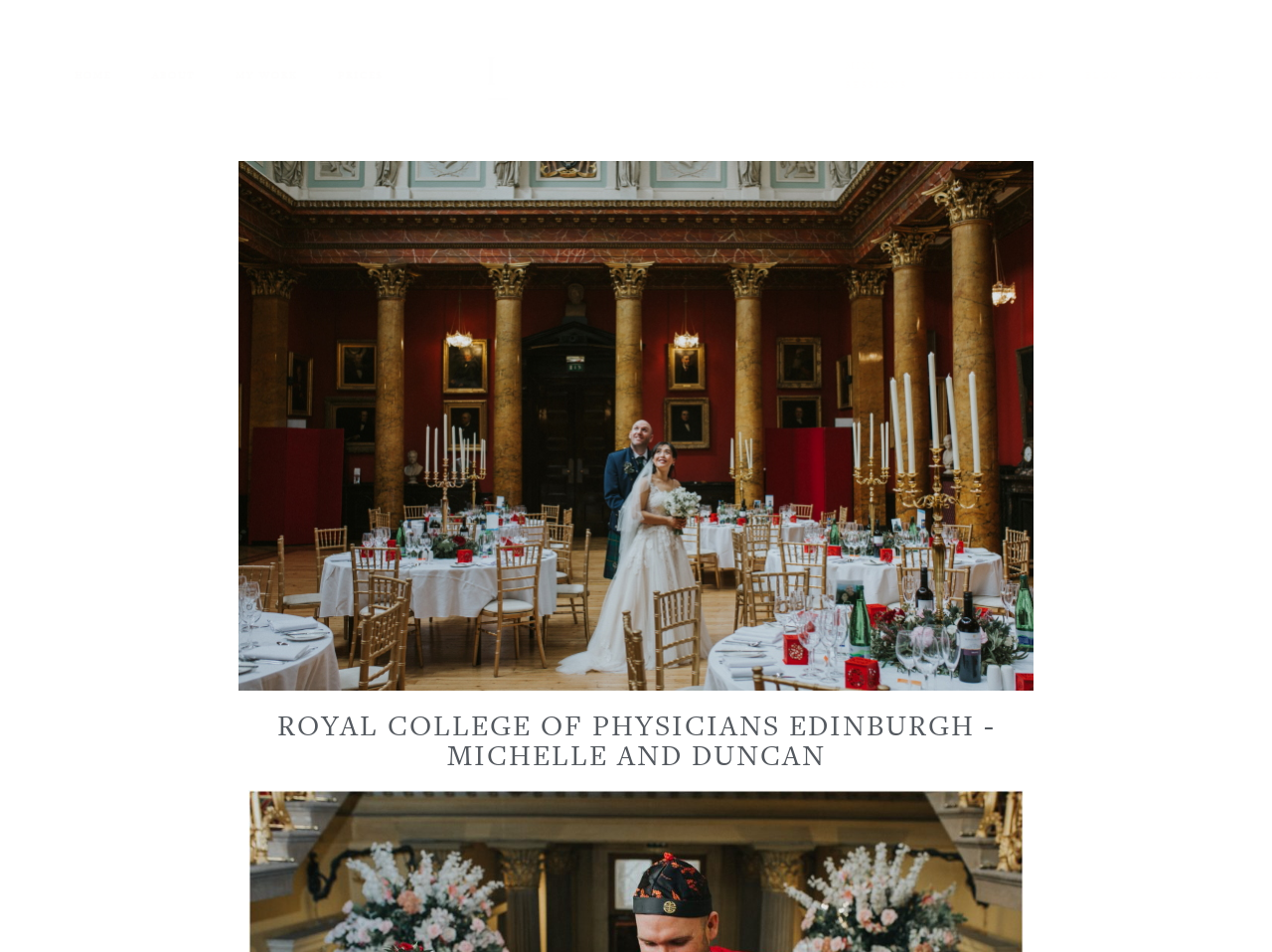Identify the bounding box of the UI element described as follows: "alt="Wedding Photographers Edinburgh"". Provide the coordinates as four float numbers in the range of 0 to 1 [left, top, right, bottom].

[0.368, 0.01, 0.625, 0.148]